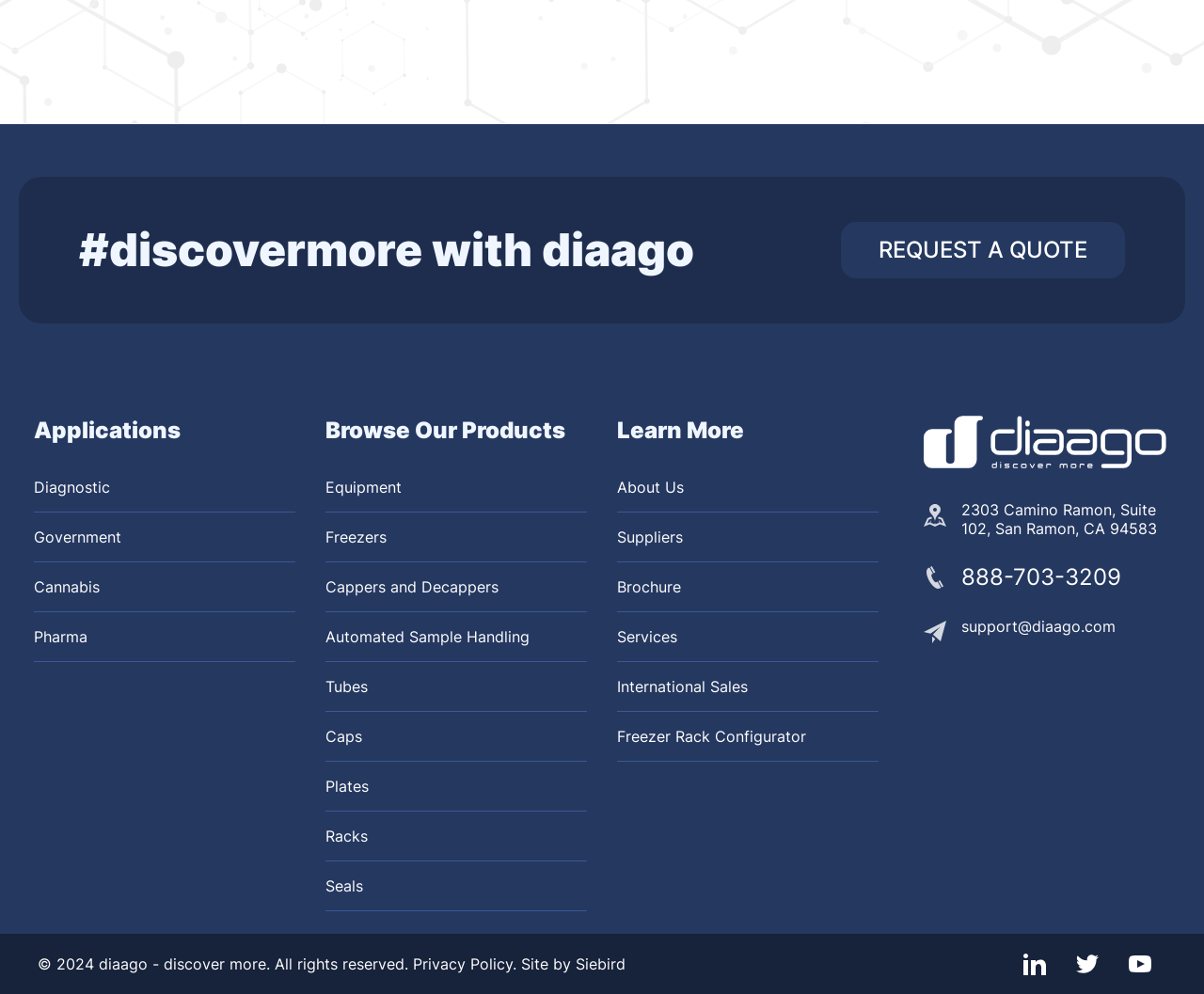Give a concise answer of one word or phrase to the question: 
How many social media links are there?

3